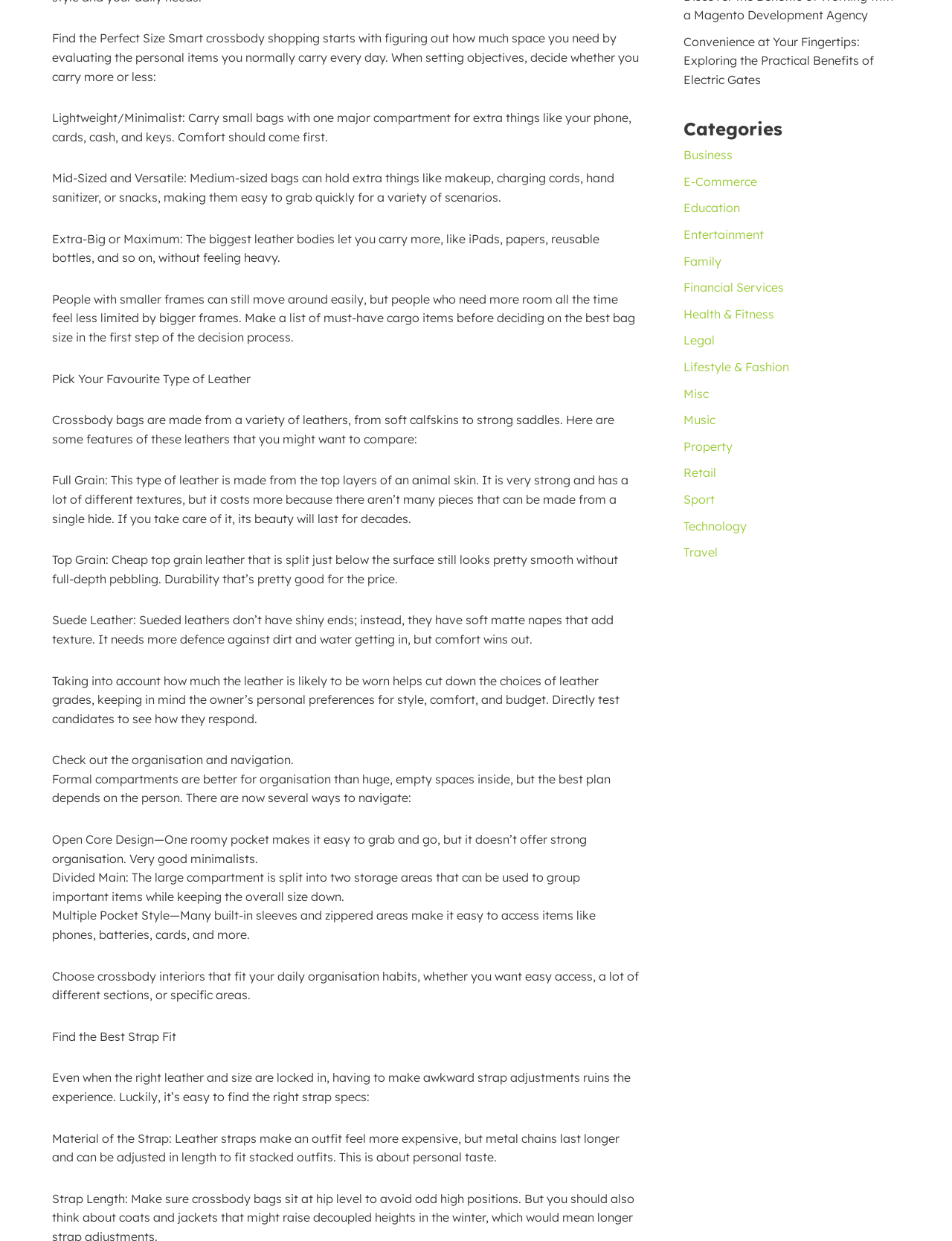Identify the bounding box of the UI element that matches this description: "Family".

[0.718, 0.204, 0.758, 0.216]